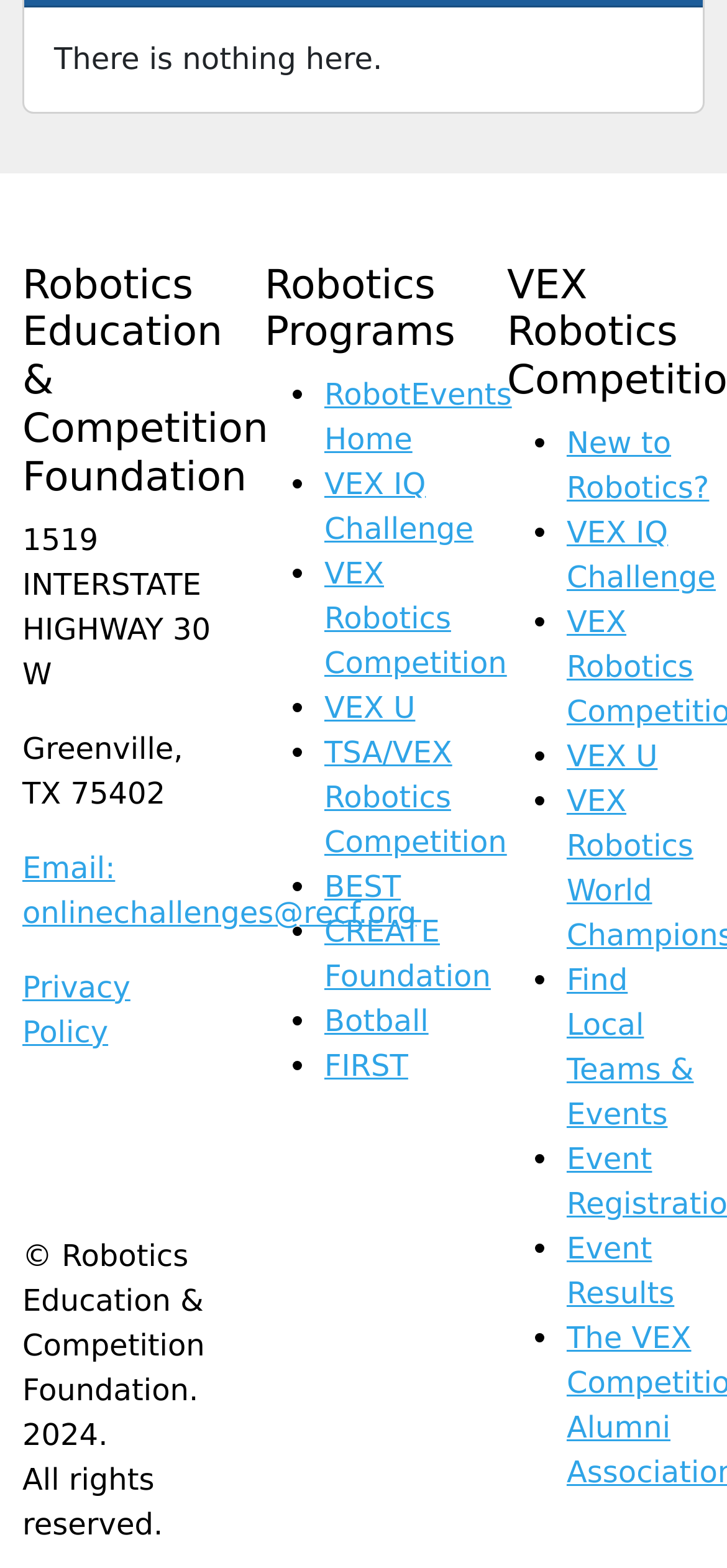Based on the image, give a detailed response to the question: What is the name of the organization?

The name of the organization can be found in the heading element with the text 'Robotics Education & Competition Foundation' at the top of the webpage.